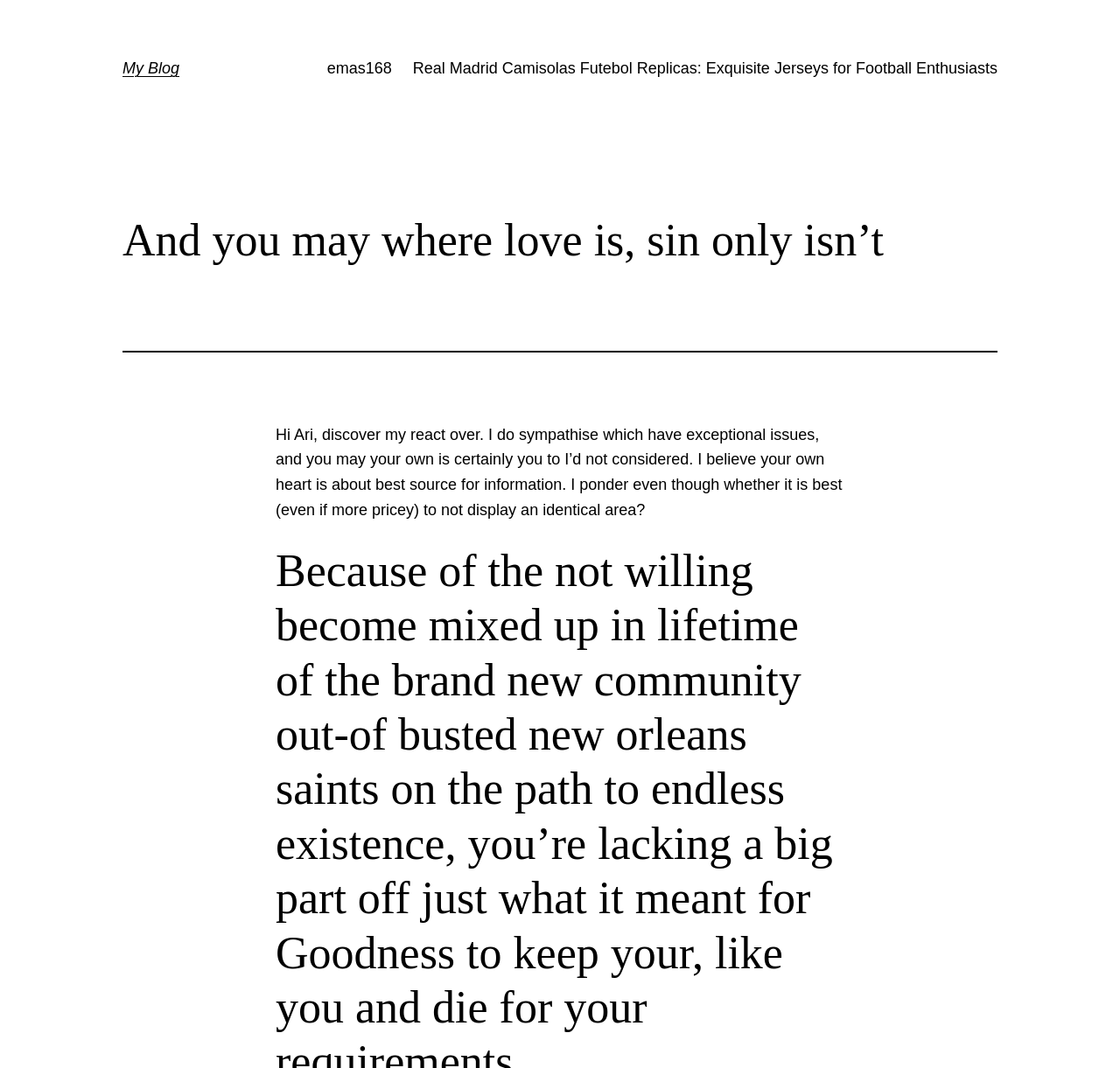Determine the bounding box coordinates of the UI element described below. Use the format (top-left x, top-left y, bottom-right x, bottom-right y) with floating point numbers between 0 and 1: emas168

[0.292, 0.052, 0.35, 0.076]